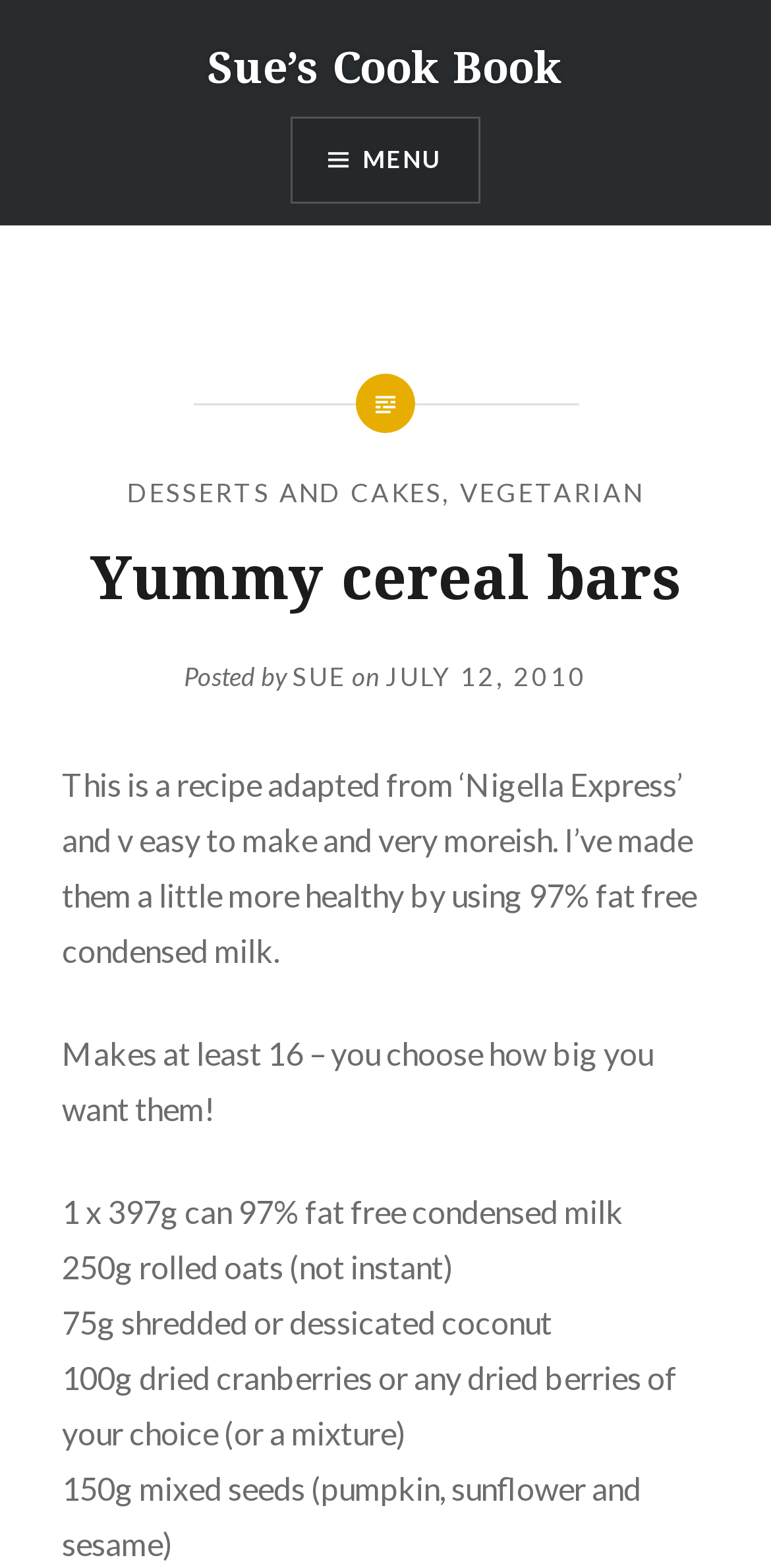Specify the bounding box coordinates (top-left x, top-left y, bottom-right x, bottom-right y) of the UI element in the screenshot that matches this description: Desserts and Cakes

[0.165, 0.304, 0.574, 0.325]